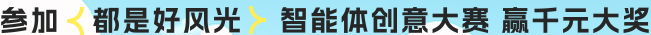Explain the image in detail, mentioning the main subjects and background elements.

The image features a colorful and engaging announcement encouraging participation in an event titled "智能体创意大赛" (AI Creative Competition). The vibrant text suggests that everyone is welcome to join and emphasizes that participation is met with positive recognition, highlighting that "参与都是好风光" (Joining is a great opportunity). It also mentions a chance to win substantial prizes, with the promise of thousands of yuan at stake, signifying the event's appeal. The backdrop enhances the message with a lively and inviting design, making it an attractive call for potential participants in the creative competition.